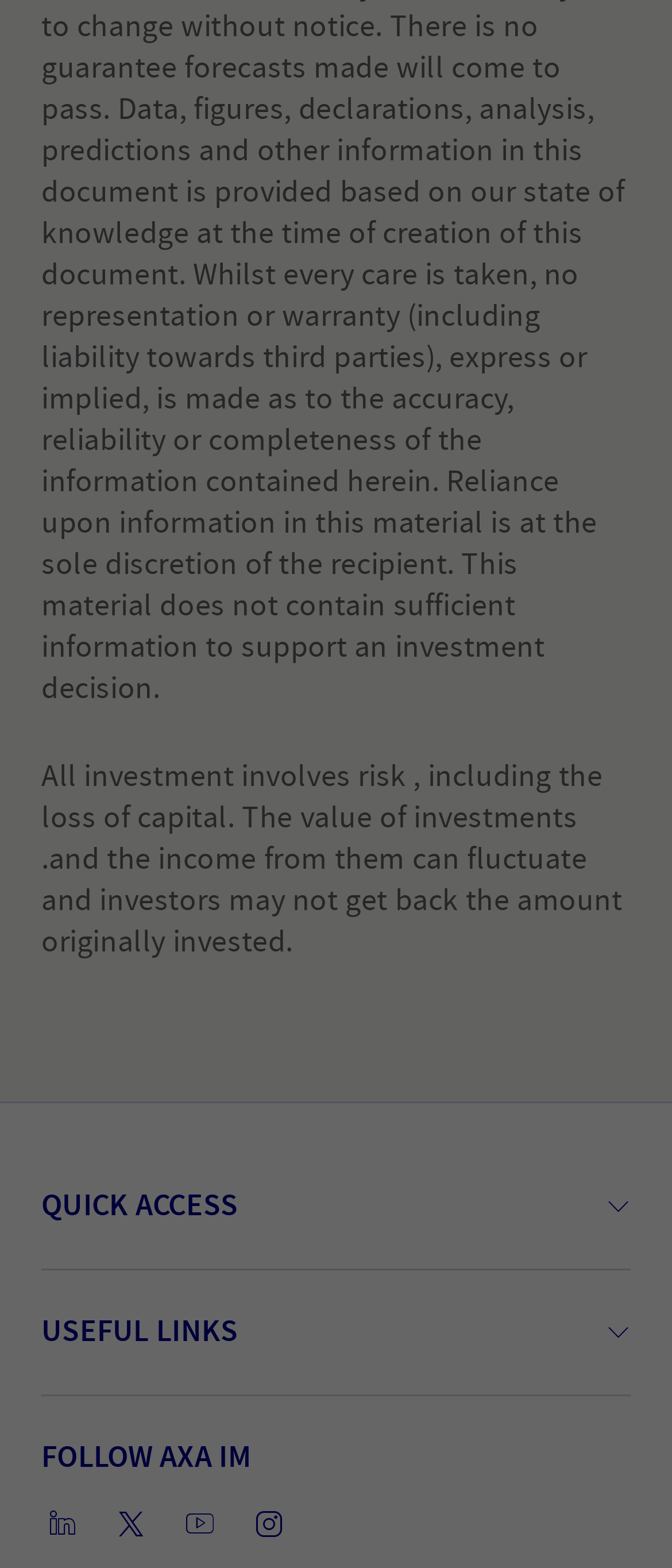Based on the image, please elaborate on the answer to the following question:
What is the purpose of the QUICK ACCESS button?

The QUICK ACCESS button is present on the webpage, but it is disabled, so its purpose cannot be determined from the current webpage.